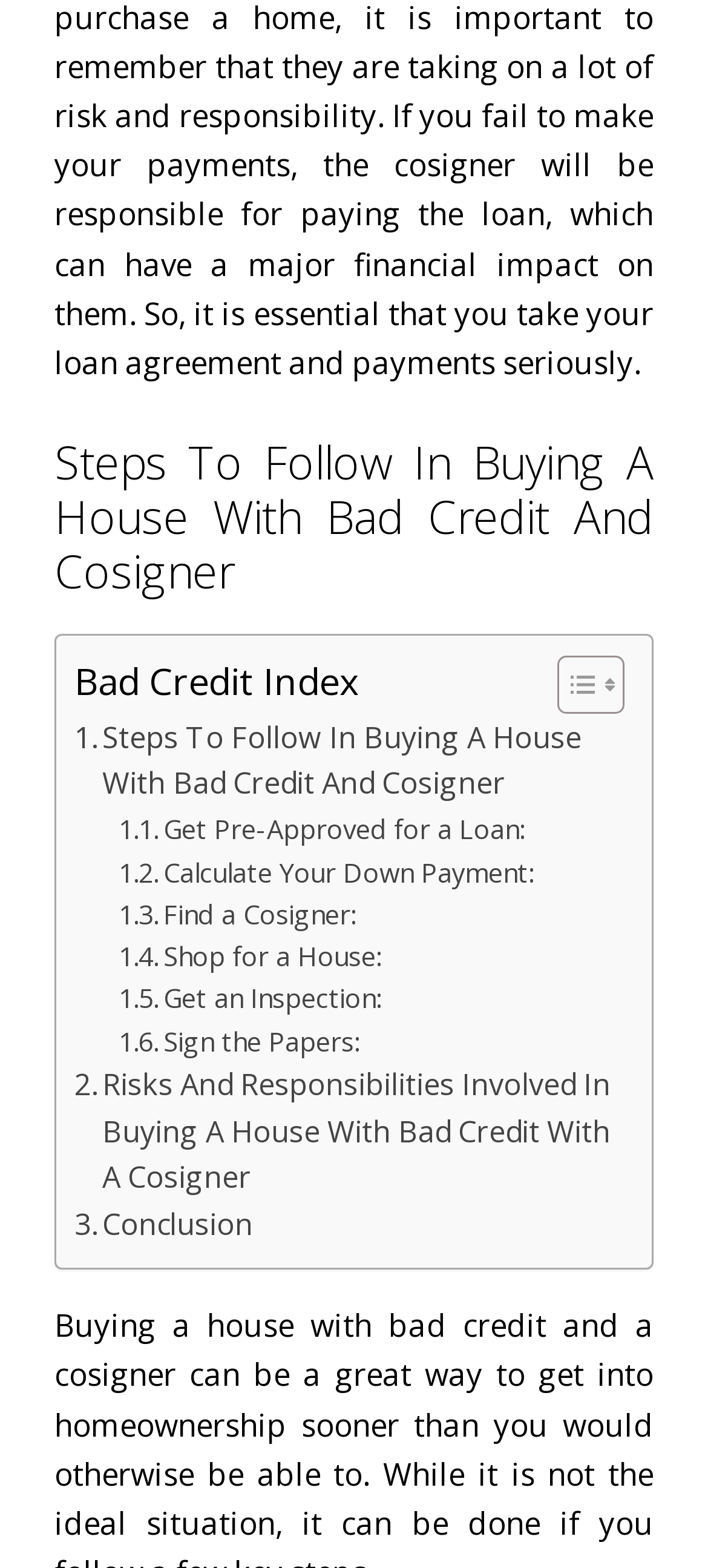Determine the bounding box coordinates for the HTML element mentioned in the following description: "Get Pre-Approved for a Loan:". The coordinates should be a list of four floats ranging from 0 to 1, represented as [left, top, right, bottom].

[0.167, 0.516, 0.741, 0.543]